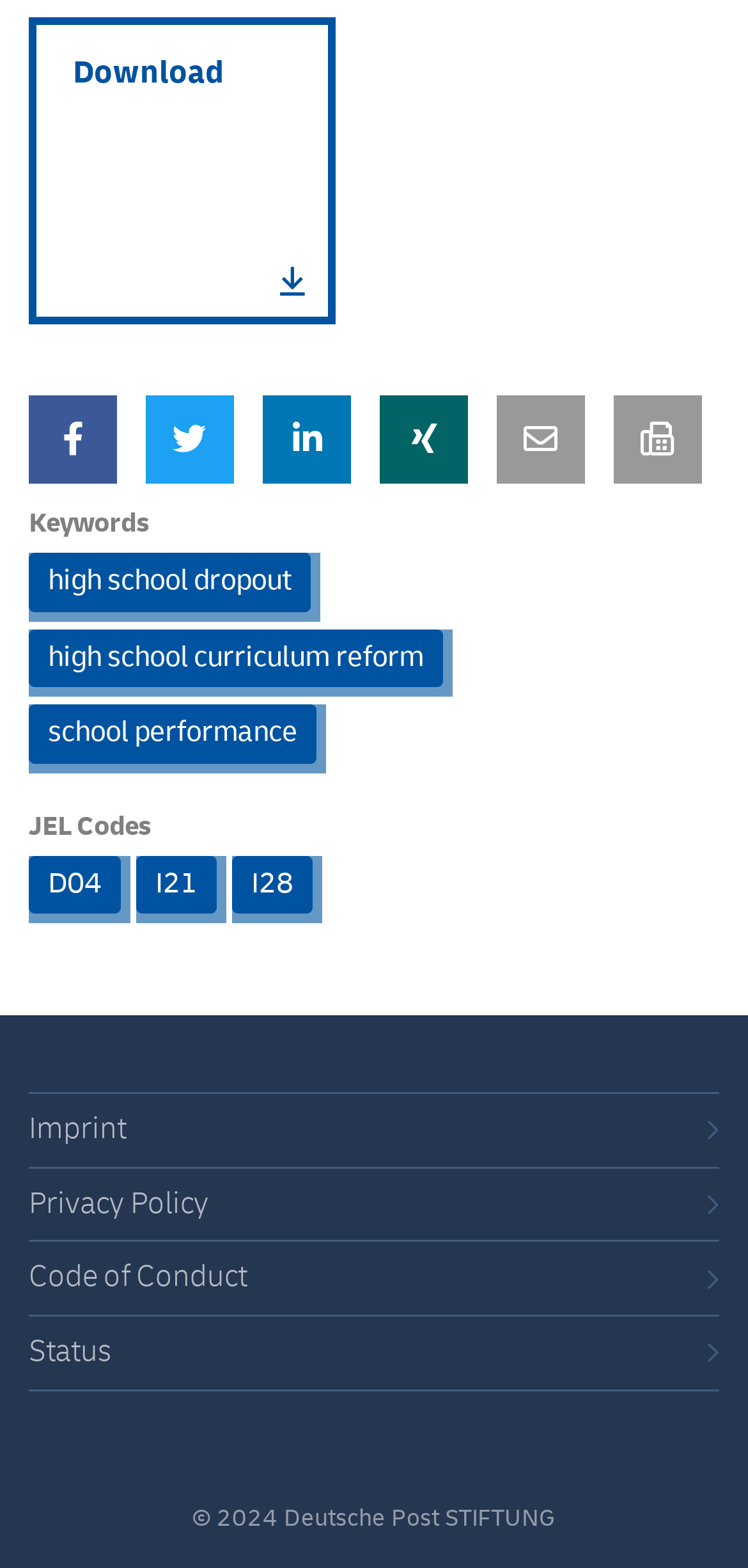What is the first keyword listed?
Answer the question with as much detail as possible.

I looked at the section labeled 'Keywords' and found the first link listed, which is 'high school dropout'.